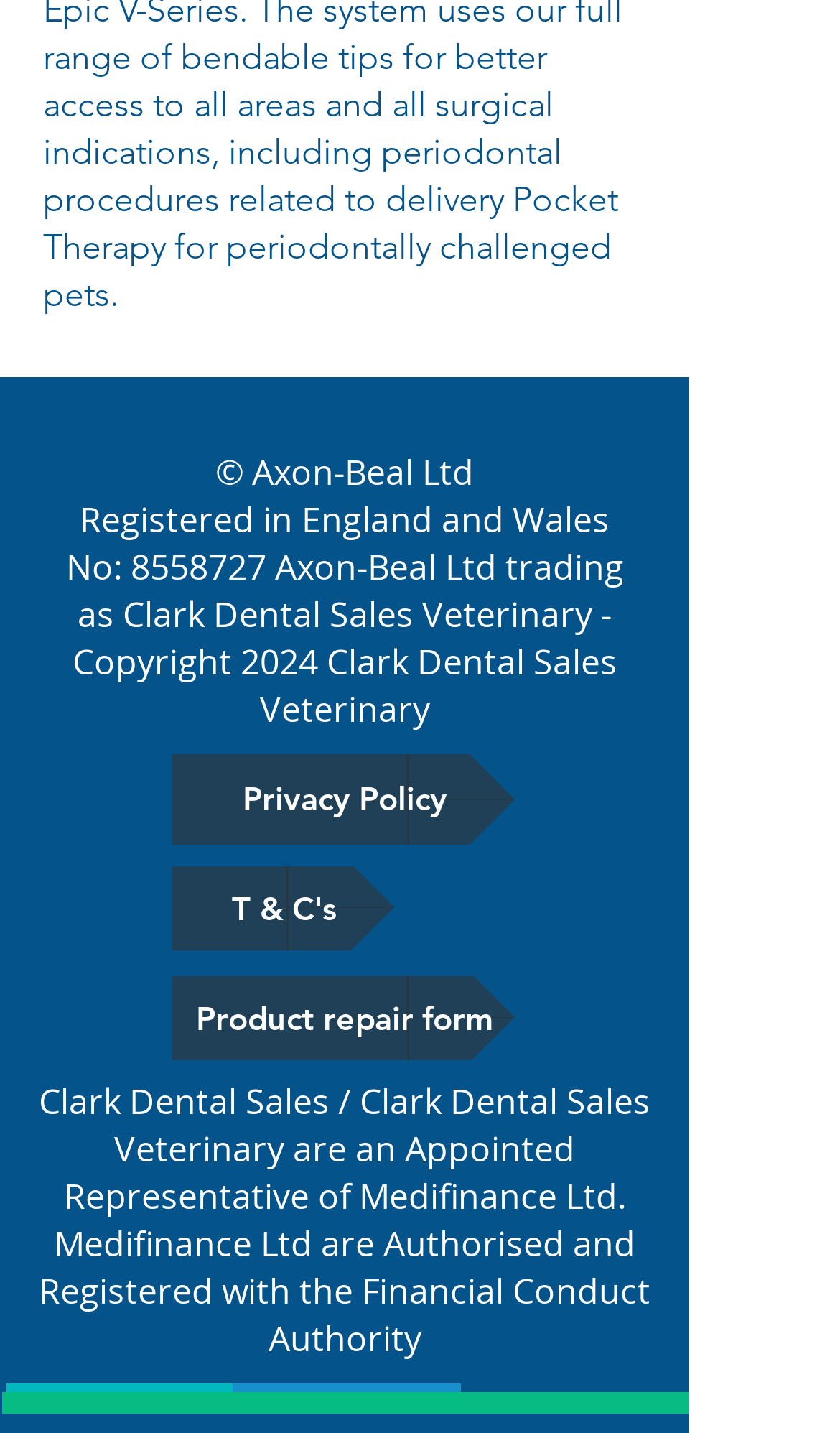What is the relationship between Clark Dental Sales and Axon-Beal Ltd?
Using the visual information, answer the question in a single word or phrase.

Trading as